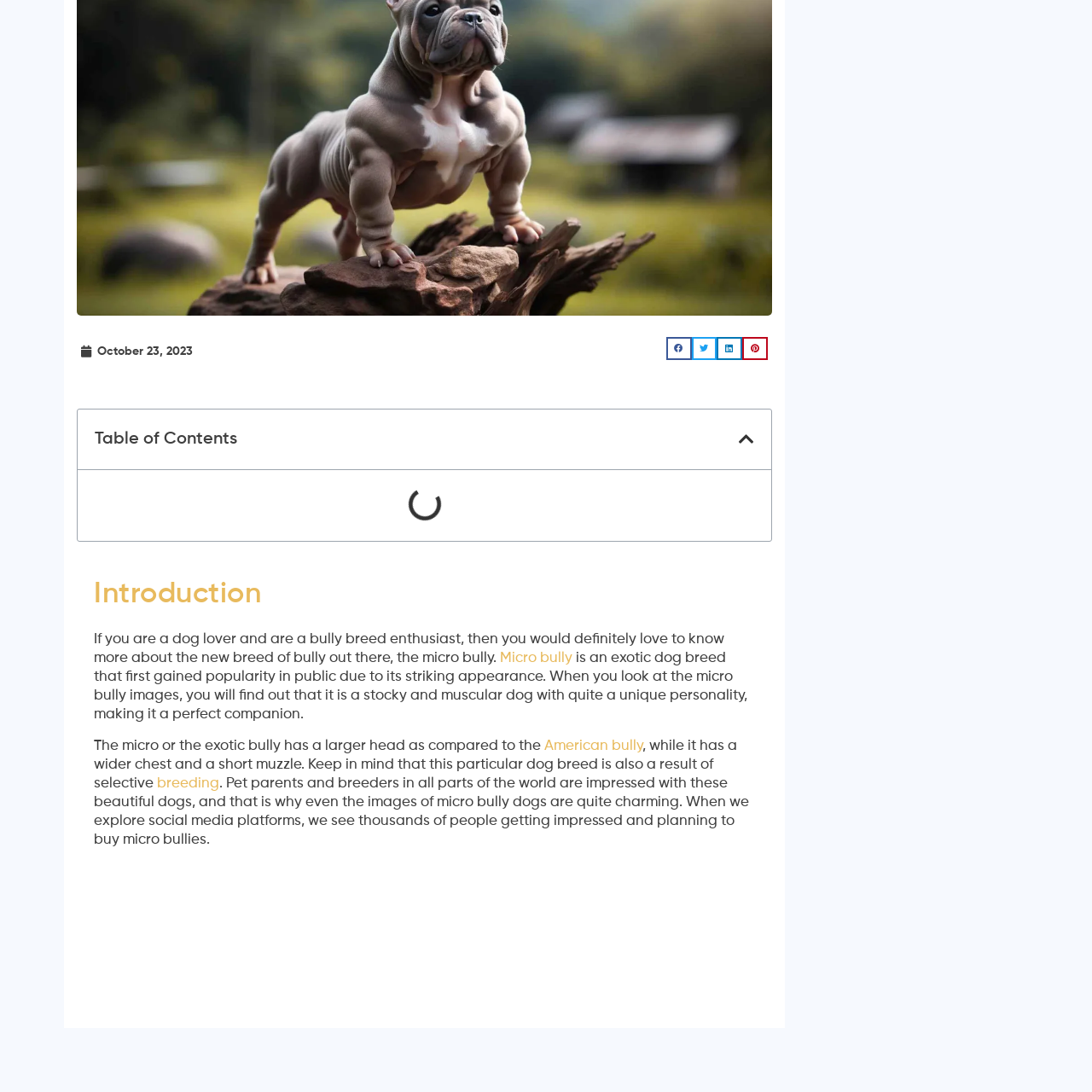How many breeds are being compared?
Please look at the image marked with a red bounding box and provide a one-word or short-phrase answer based on what you see.

Two